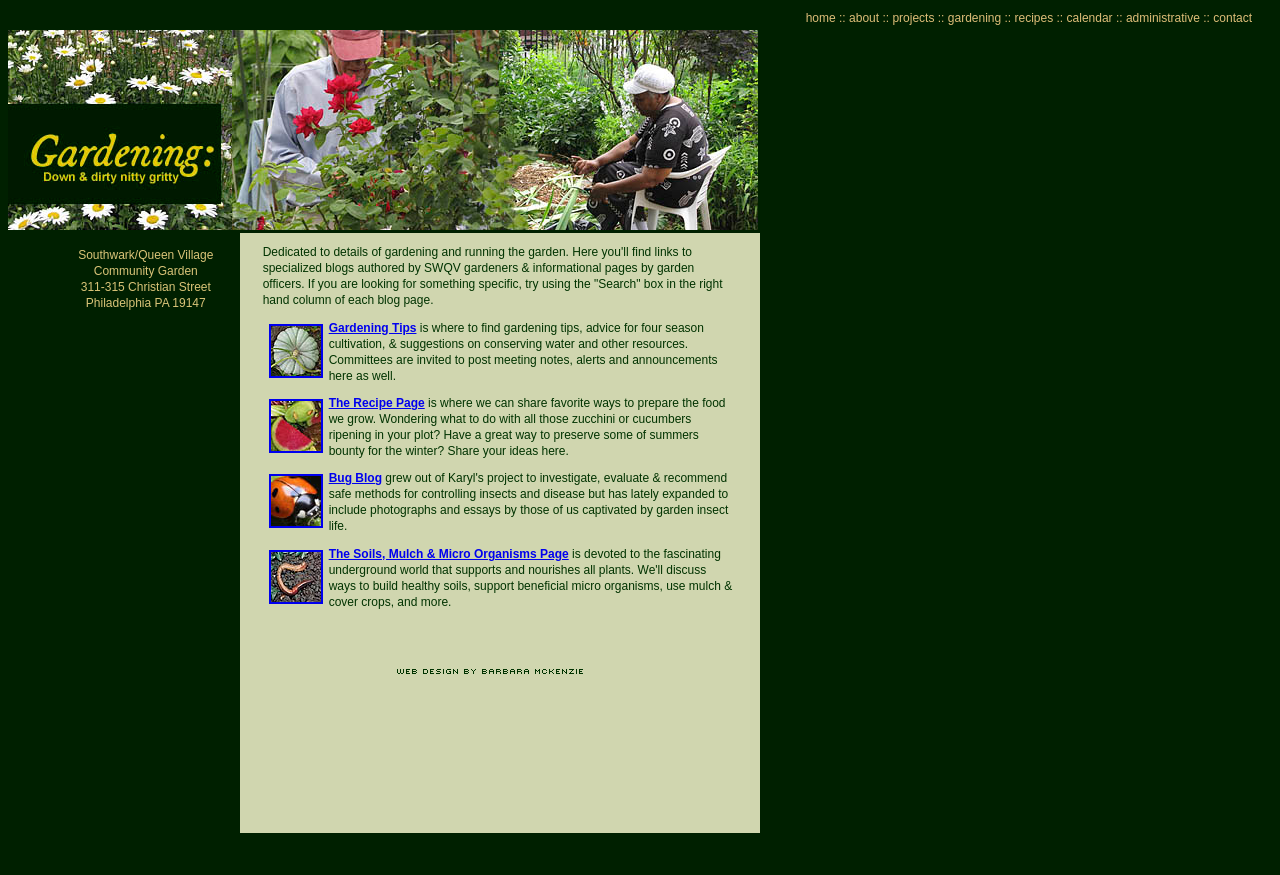Use the details in the image to answer the question thoroughly: 
What is the address of the community garden?

I found the answer by looking at the static text elements with the bounding box coordinates [0.063, 0.32, 0.165, 0.336] and [0.067, 0.338, 0.161, 0.354], which contain the address of the community garden.